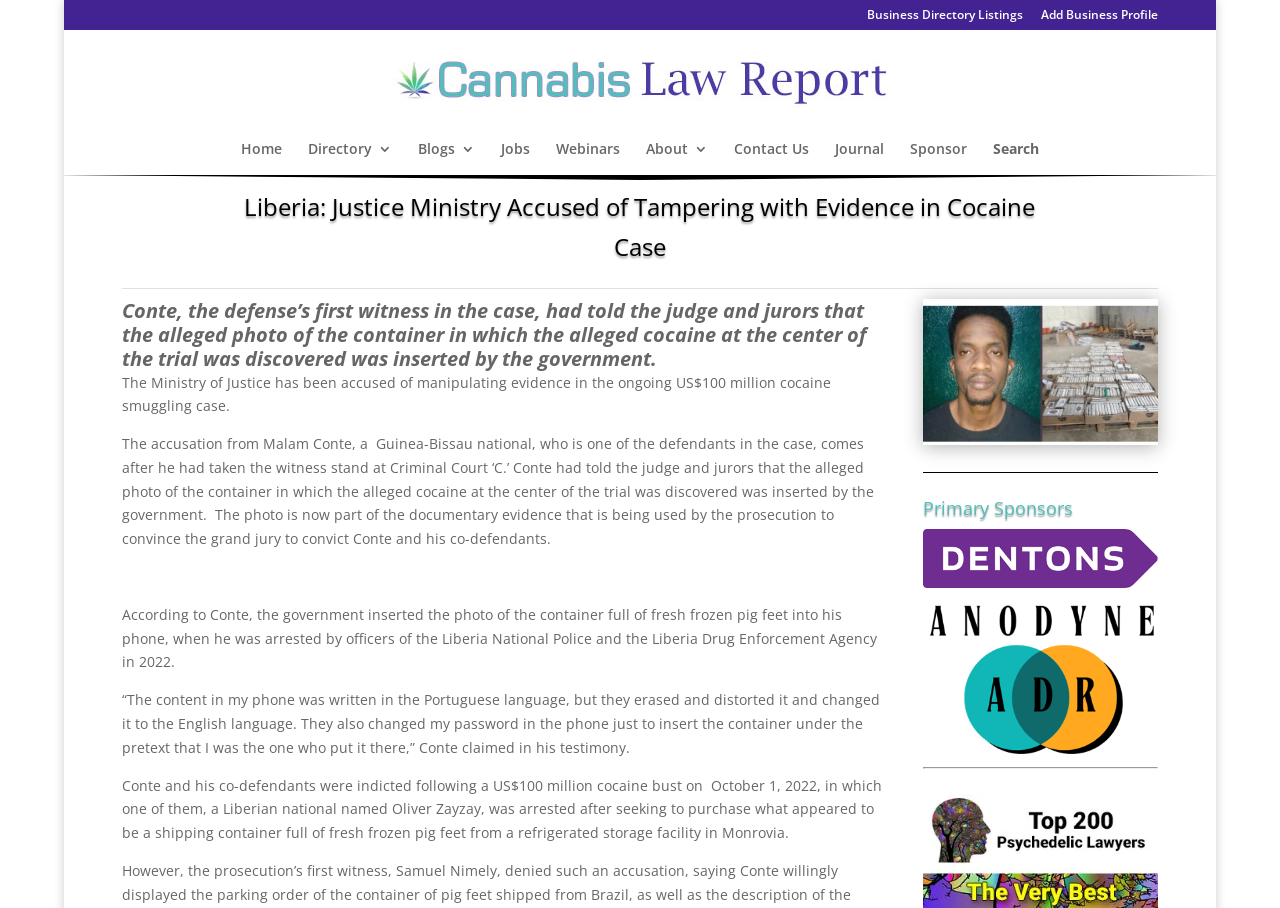Can you find the bounding box coordinates for the element that needs to be clicked to execute this instruction: "Go to 'Home'"? The coordinates should be given as four float numbers between 0 and 1, i.e., [left, top, right, bottom].

[0.188, 0.156, 0.22, 0.193]